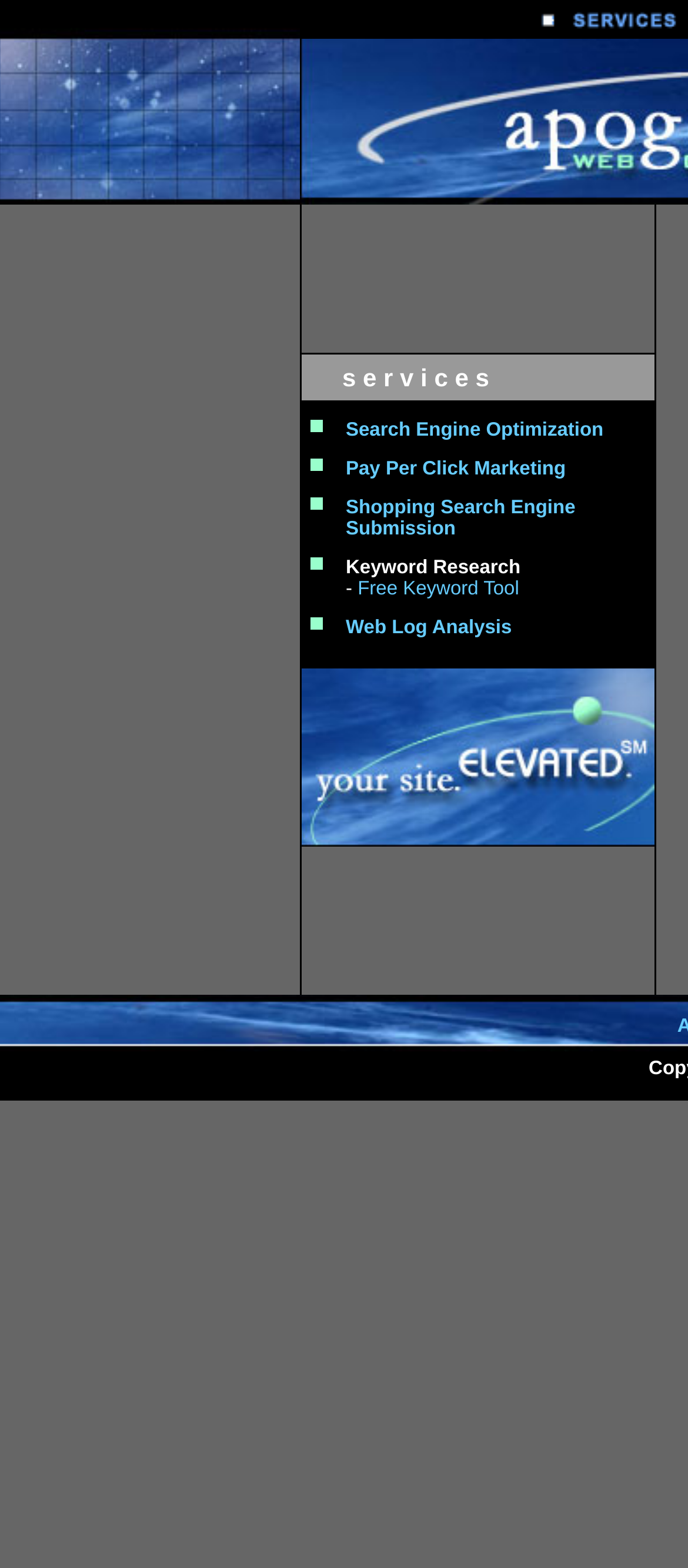How many services are listed?
From the screenshot, provide a brief answer in one word or phrase.

6